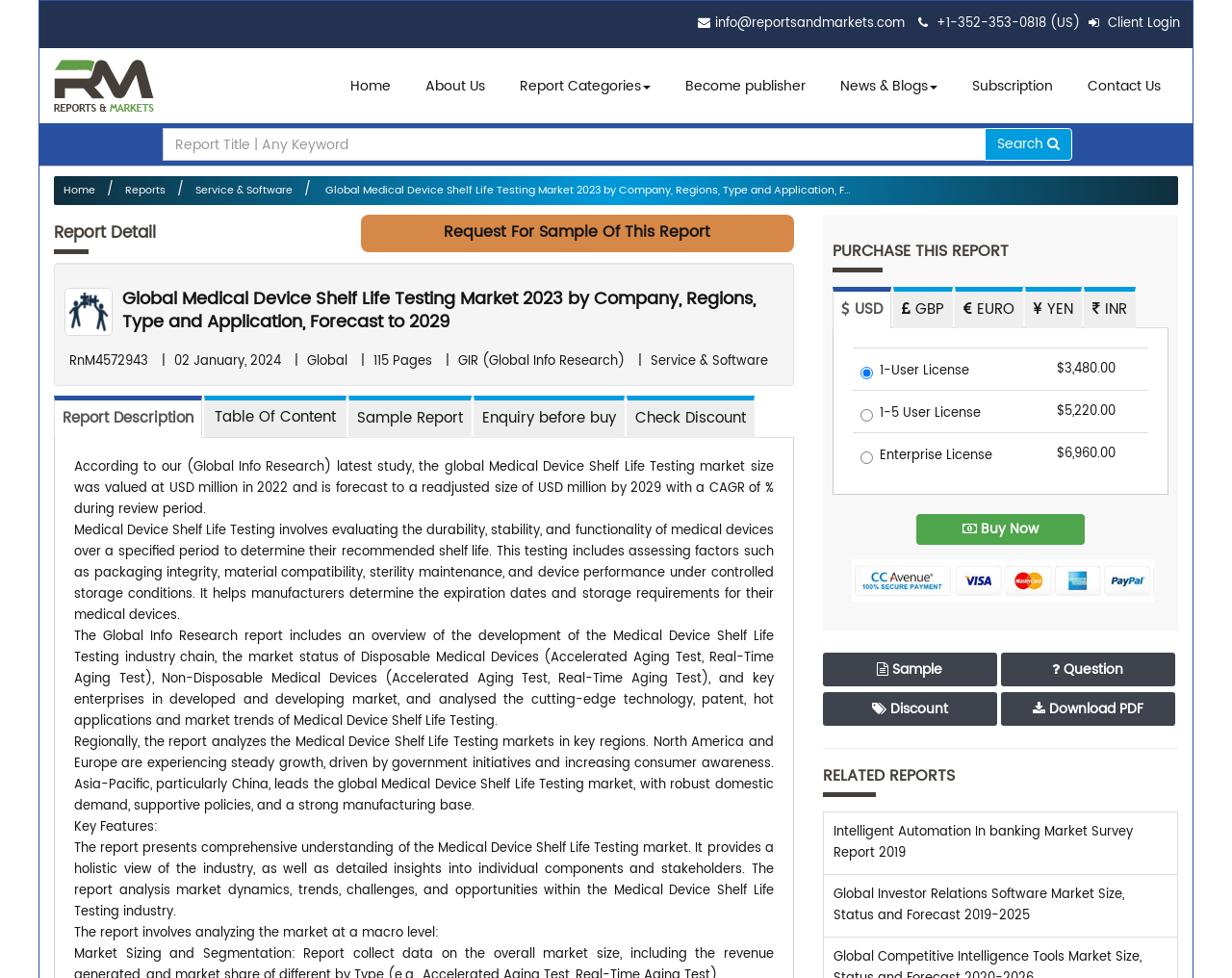Please locate the bounding box coordinates of the element that needs to be clicked to achieve the following instruction: "Check discount". The coordinates should be four float numbers between 0 and 1, i.e., [left, top, right, bottom].

[0.509, 0.405, 0.612, 0.448]